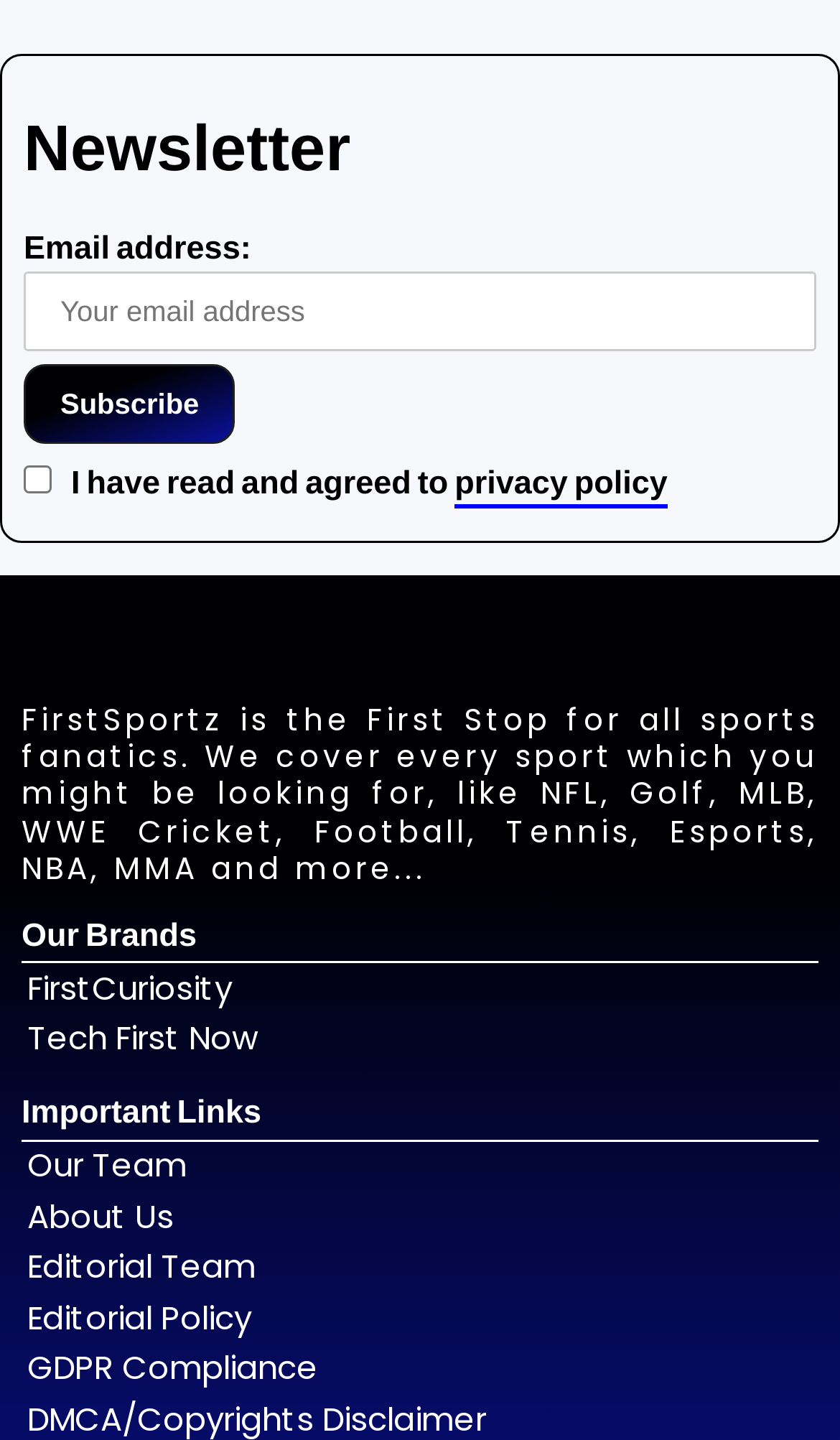Locate the bounding box coordinates of the item that should be clicked to fulfill the instruction: "Visit FirstCuriosity".

[0.032, 0.67, 0.276, 0.702]